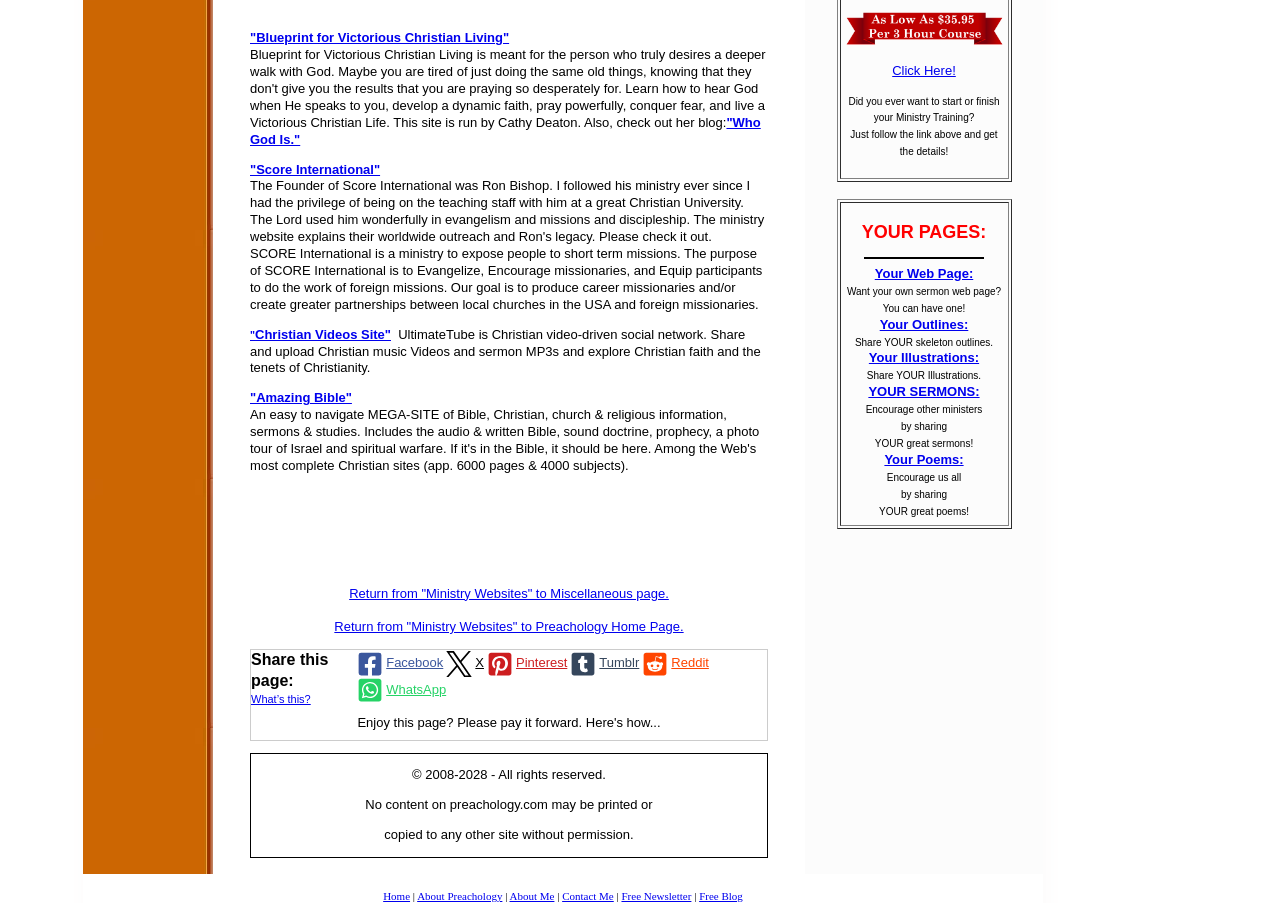Identify and provide the bounding box for the element described by: "X".

[0.346, 0.72, 0.378, 0.75]